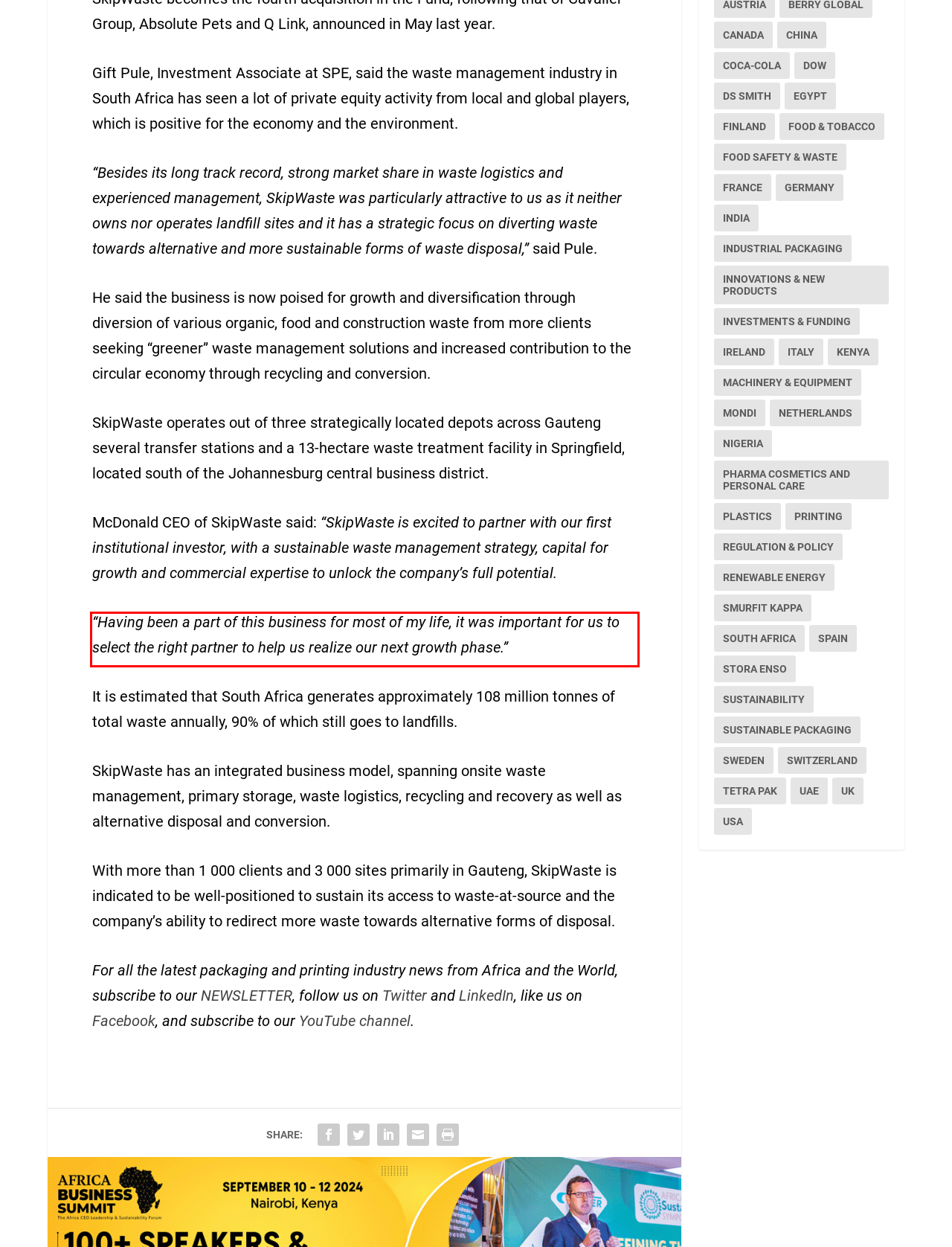You are presented with a webpage screenshot featuring a red bounding box. Perform OCR on the text inside the red bounding box and extract the content.

“Having been a part of this business for most of my life, it was important for us to select the right partner to help us realize our next growth phase.”